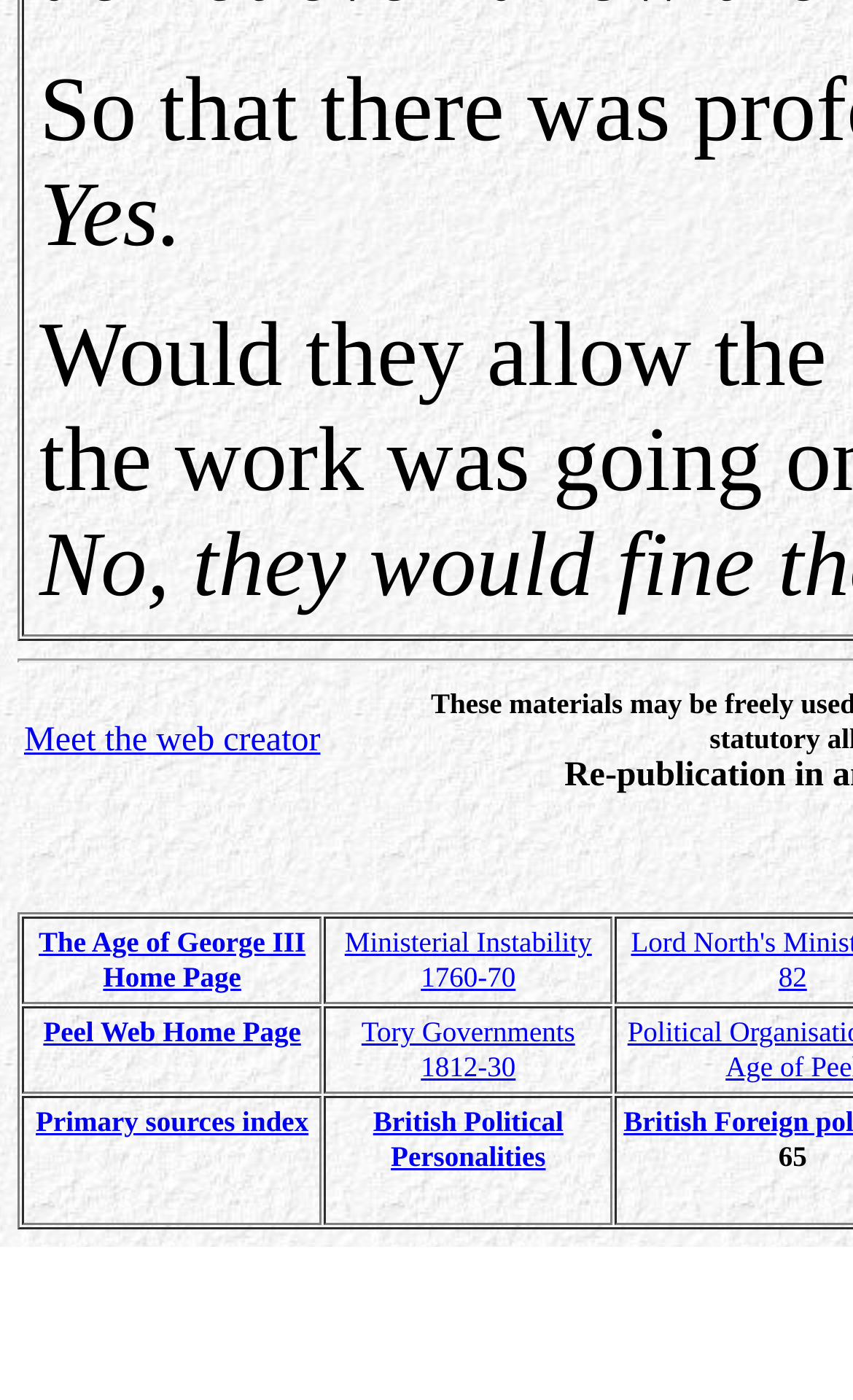Locate the coordinates of the bounding box for the clickable region that fulfills this instruction: "Visit the Age of George III Home Page".

[0.045, 0.661, 0.358, 0.709]